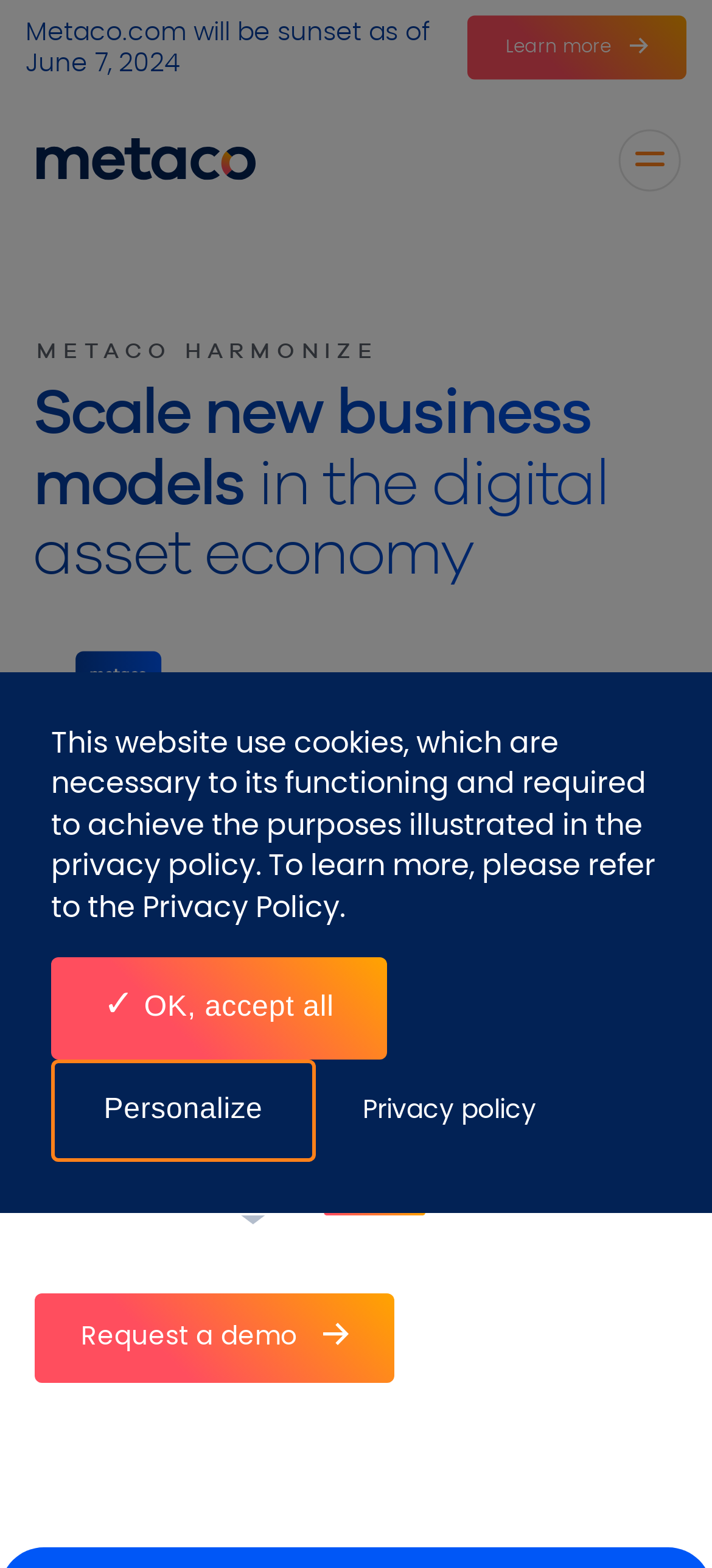Describe all the visual and textual components of the webpage comprehensively.

The webpage is about Metaco, a company that provides mission-critical infrastructure for institutions in the digital asset economy. At the top, there is a notification that the website will be sunset as of June 7, 2024, with a "Learn more" link next to it. Below this notification, there is a logo of Metaco, which is an image, accompanied by a link to the Metaco website.

On the top navigation bar, there are four buttons: "Solutions", "Platform", "Company", and "Resources". The "Solutions" button is on the left, followed by the "Platform" button, then the "Company" button, and finally the "Resources" button on the right.

Below the navigation bar, there are five links that describe the benefits of Metaco's infrastructure for different types of institutions, including global custodians, universal banks, neobanks, regulated exchanges, and corporates.

Next, there is a section that describes the Harmonize platform, which is a digital asset core system. This section includes a brief overview of the platform and several links to more information about its features, including custody, trading, web3, governance, orchestration, and tokenization.

Further down, there are three columns of links. The first column has links to "About", "Media & news", and "Careers" under the "Company" category. The second column has links to "Talks", "Webinars", "Case studies", "Reports", and "Blog" under the "Resources" category. The third column is not explicitly categorized but has a heading that says "Scale new business models in the digital asset economy" and includes a large image.

At the bottom of the page, there is a call-to-action button to "Request a demo" and a cookies management panel that allows users to accept or personalize cookies. The cookies management panel also includes a link to the privacy policy.